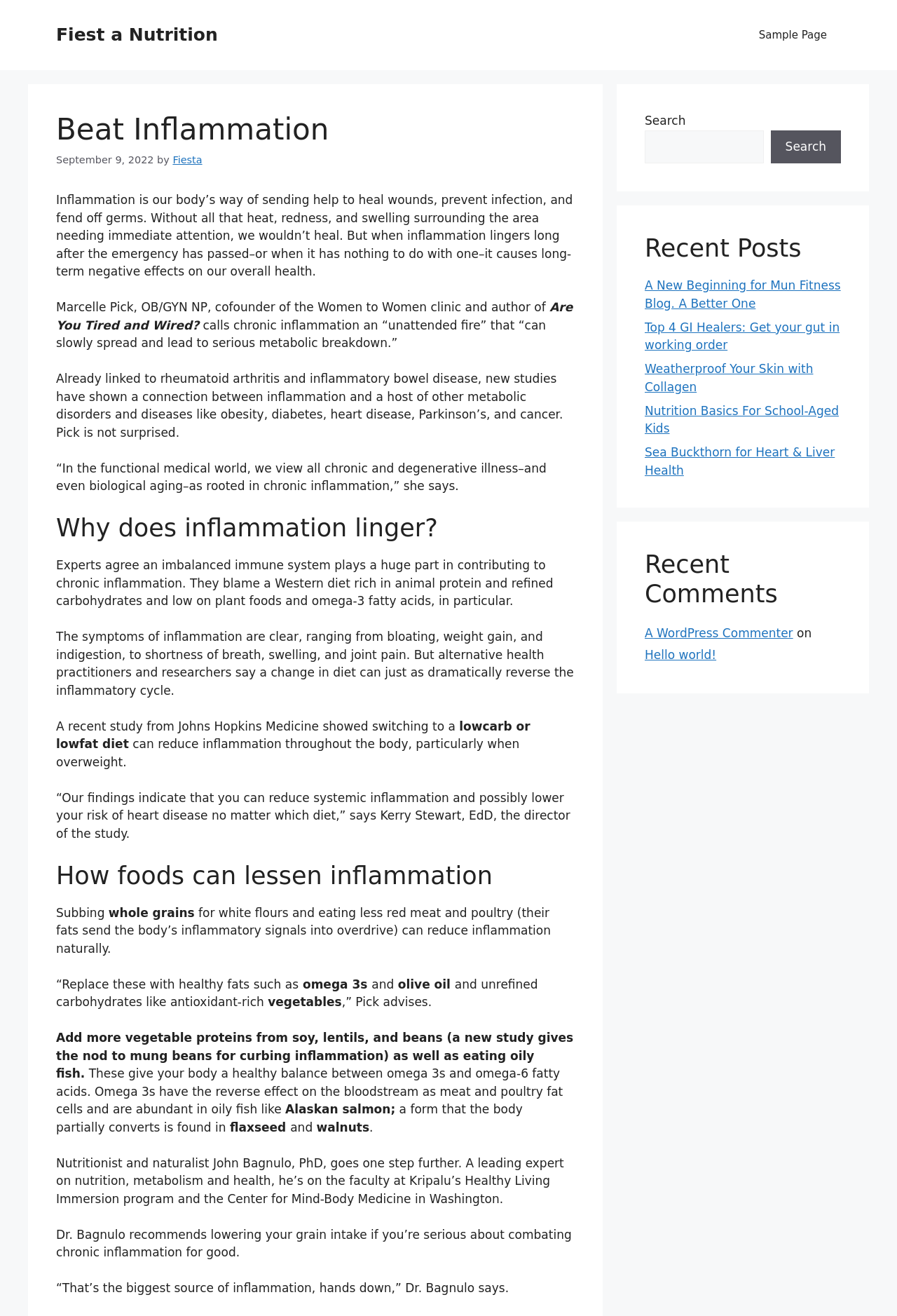Carefully examine the image and provide an in-depth answer to the question: What type of diet can reduce inflammation?

According to the webpage, a recent study from Johns Hopkins Medicine showed that switching to a low-carb or low-fat diet can reduce inflammation throughout the body, particularly when overweight.